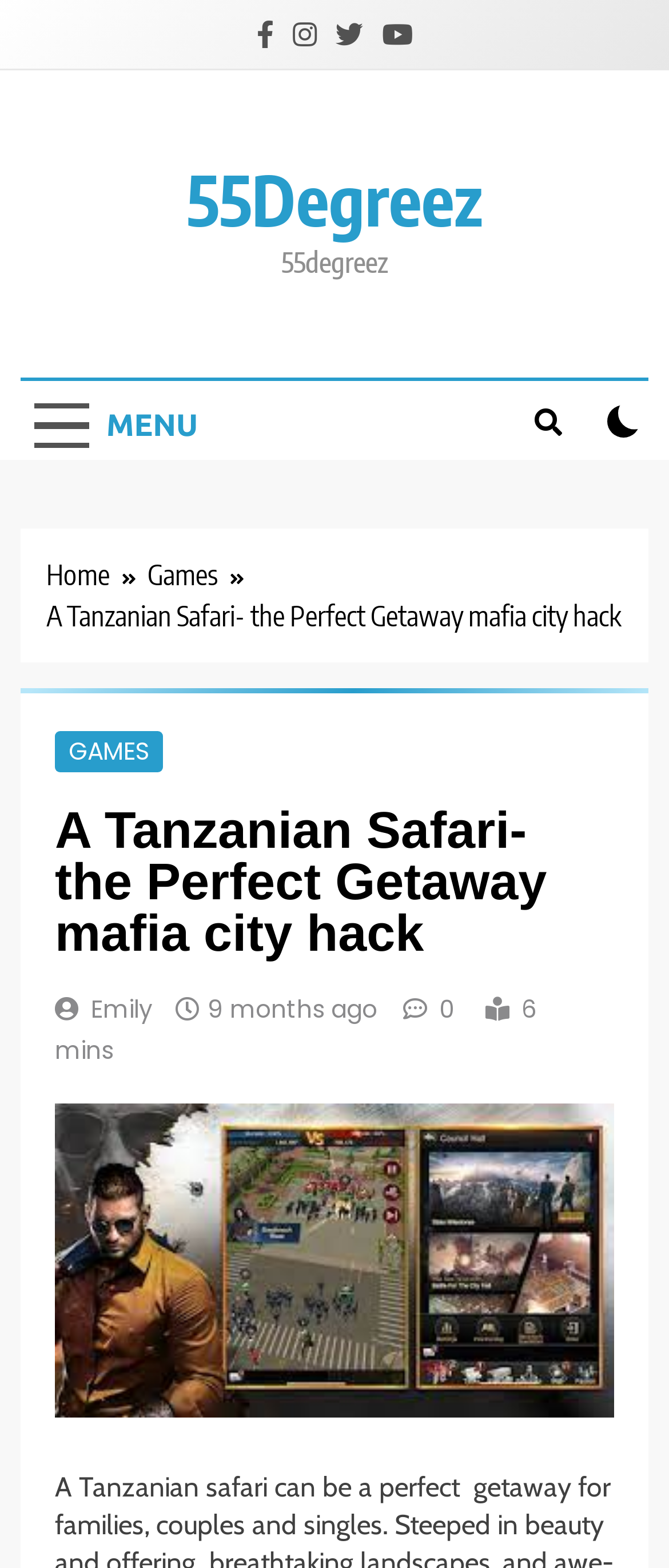Determine the coordinates of the bounding box for the clickable area needed to execute this instruction: "Check the checkbox".

[0.907, 0.258, 0.956, 0.279]